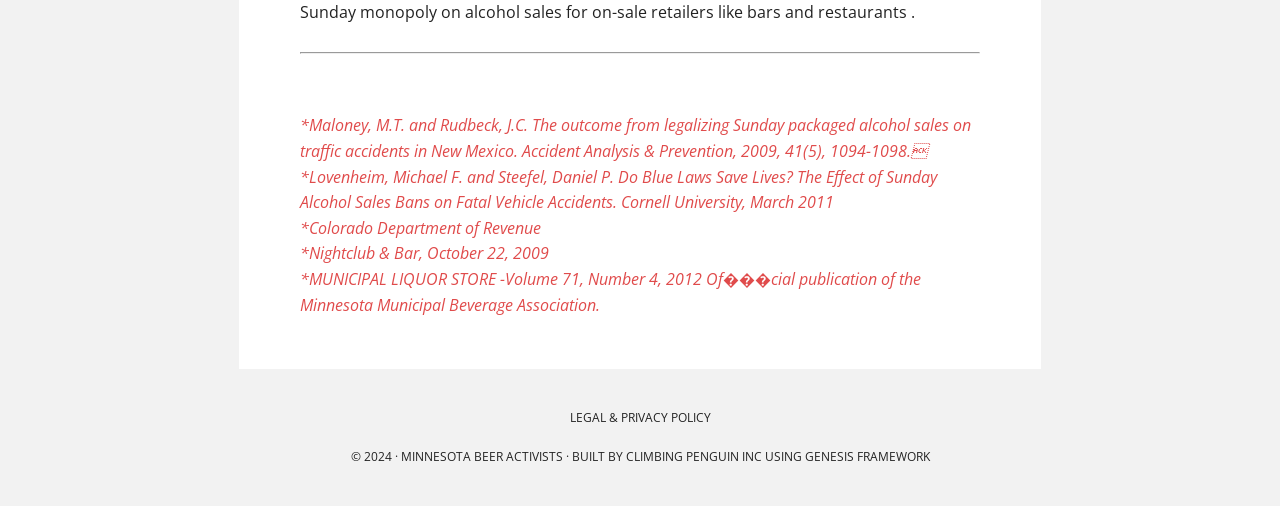From the given element description: "Minnesota Beer Activists", find the bounding box for the UI element. Provide the coordinates as four float numbers between 0 and 1, in the order [left, top, right, bottom].

[0.313, 0.885, 0.439, 0.918]